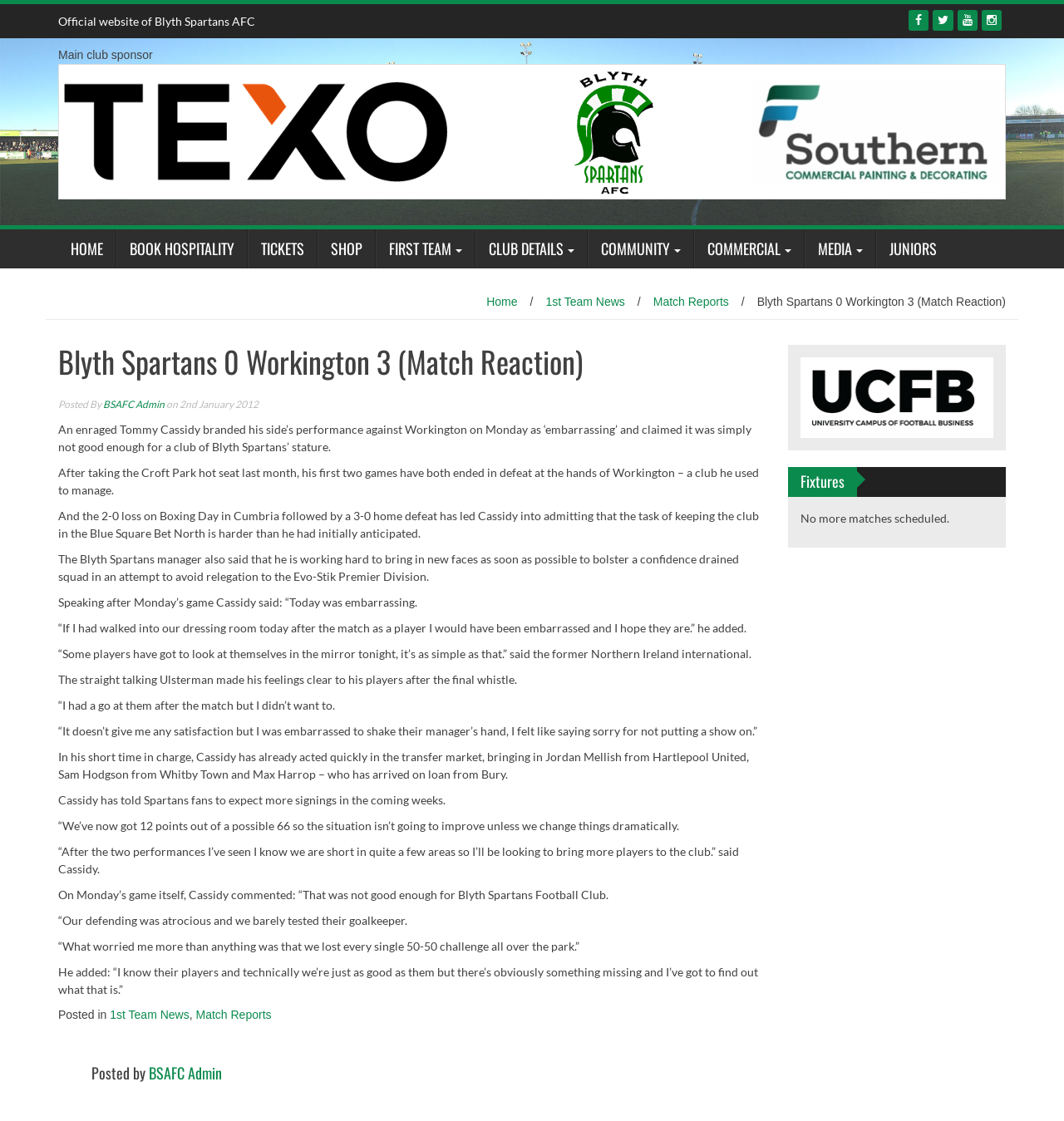How many points have Blyth Spartans earned out of a possible 66?
Give a comprehensive and detailed explanation for the question.

The question asks for the number of points Blyth Spartans have earned out of a possible 66. The text 'We’ve now got 12 points out of a possible 66...' is displayed in the article, indicating that Blyth Spartans have earned 12 points out of a possible 66.